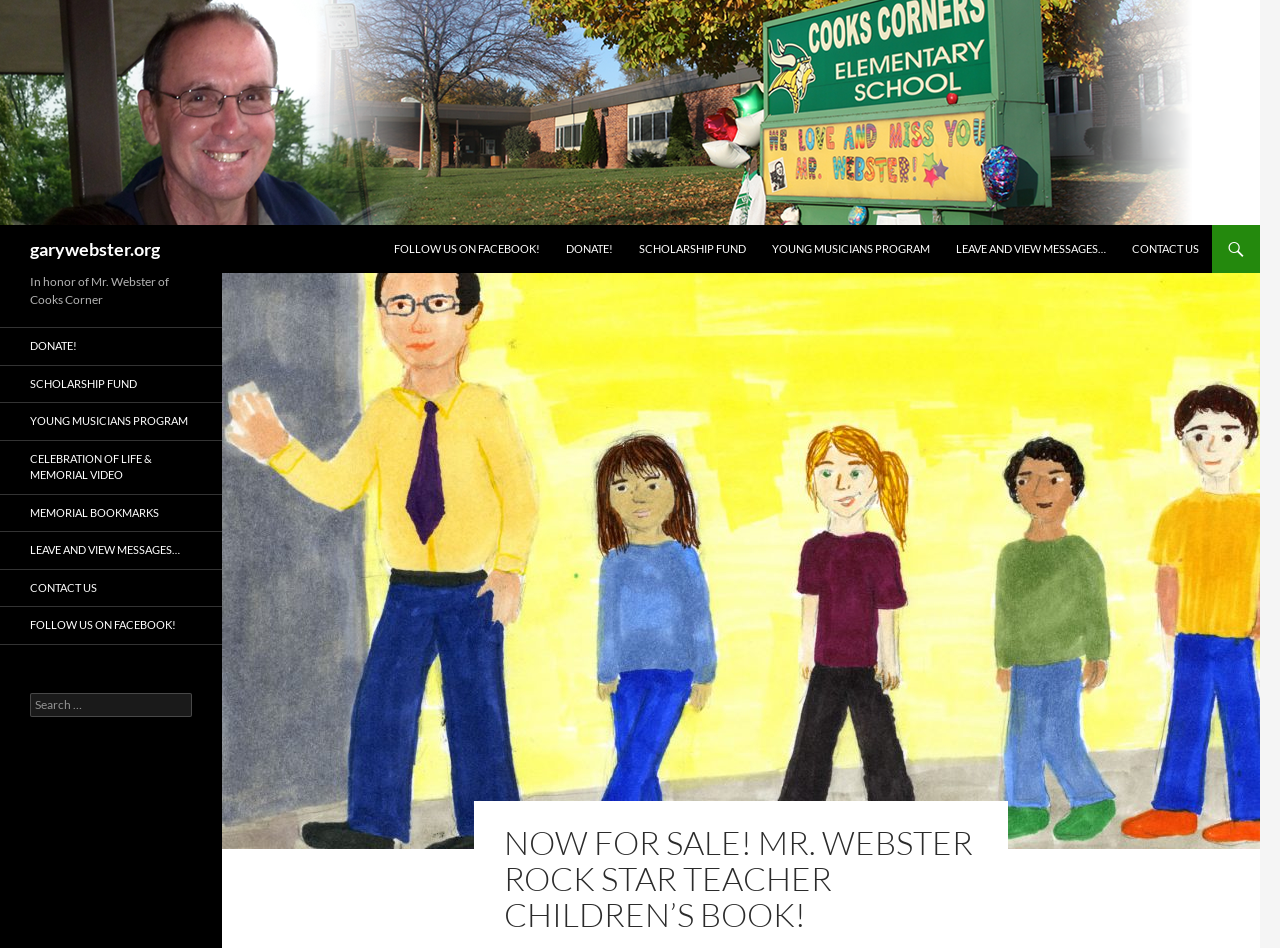What is the main topic of this webpage?
Answer the question with detailed information derived from the image.

Based on the webpage structure and content, it appears that the main topic of this webpage is the sale of a children's book titled 'Mr. Webster Rock Star Teacher'. This is evident from the heading 'NOW FOR SALE! MR. WEBSTER ROCK STAR TEACHER CHILDREN’S BOOK!' and the overall layout of the webpage.